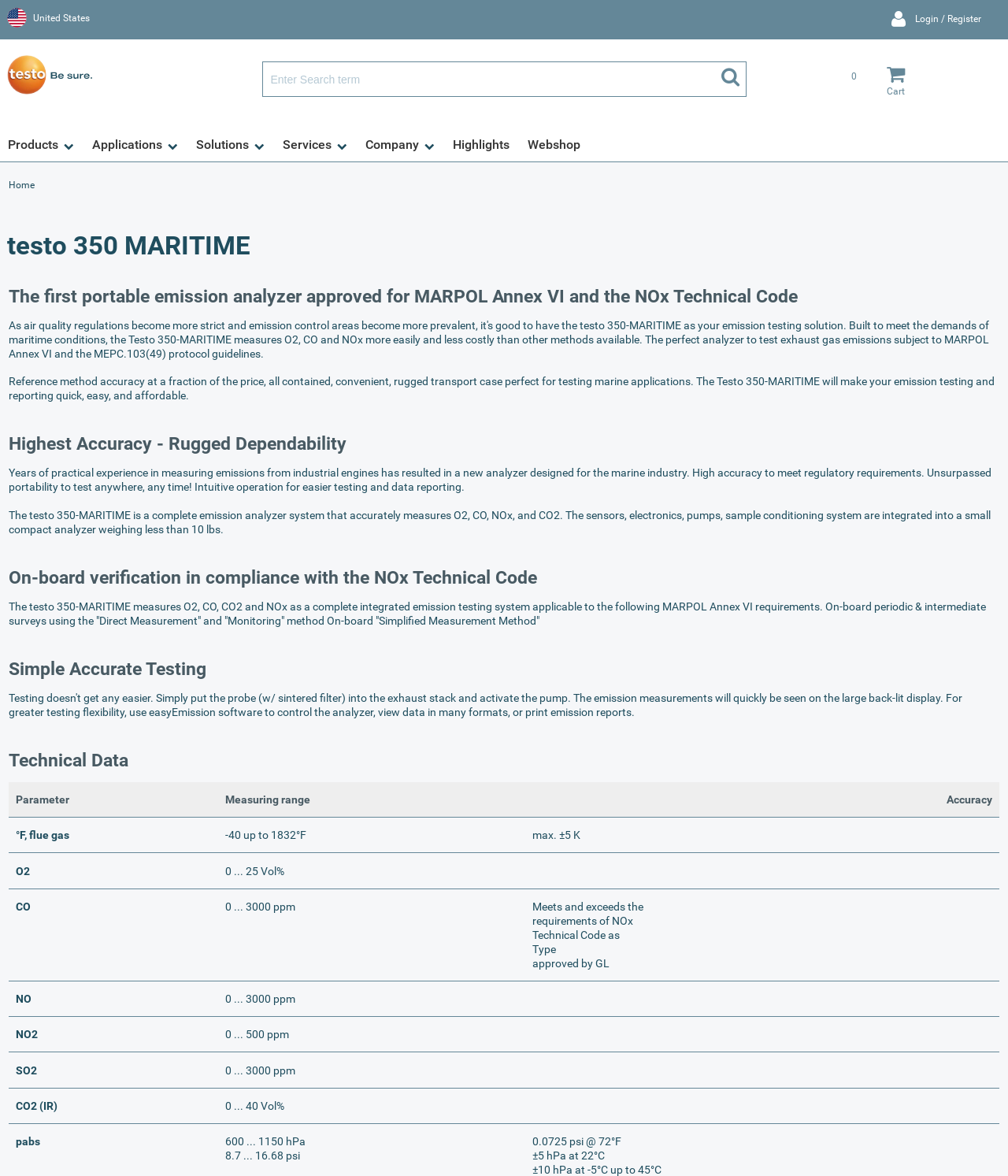Please mark the clickable region by giving the bounding box coordinates needed to complete this instruction: "Search for a term".

[0.26, 0.052, 0.74, 0.082]